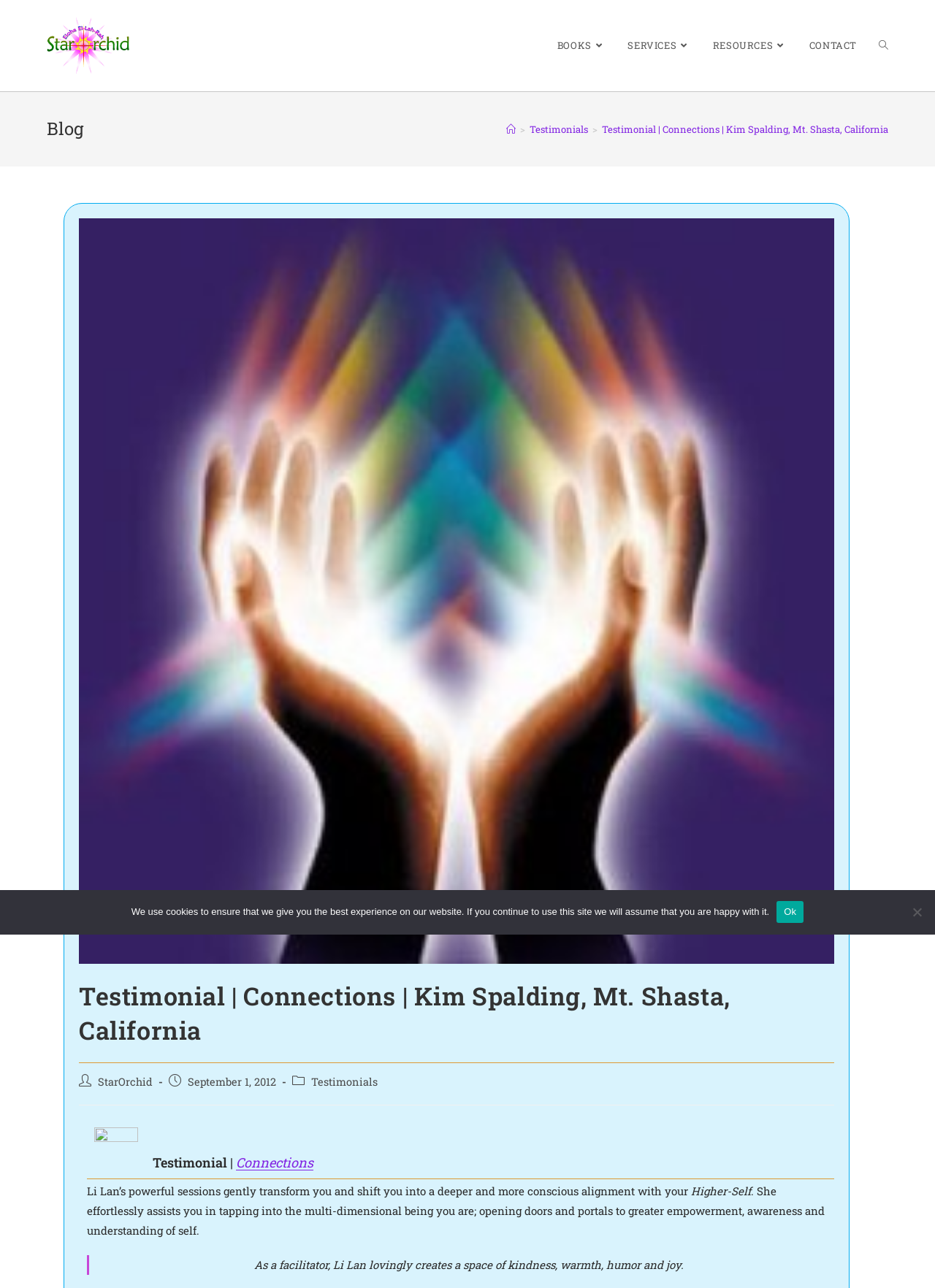Could you determine the bounding box coordinates of the clickable element to complete the instruction: "Click on the Connections link"? Provide the coordinates as four float numbers between 0 and 1, i.e., [left, top, right, bottom].

[0.101, 0.885, 0.148, 0.897]